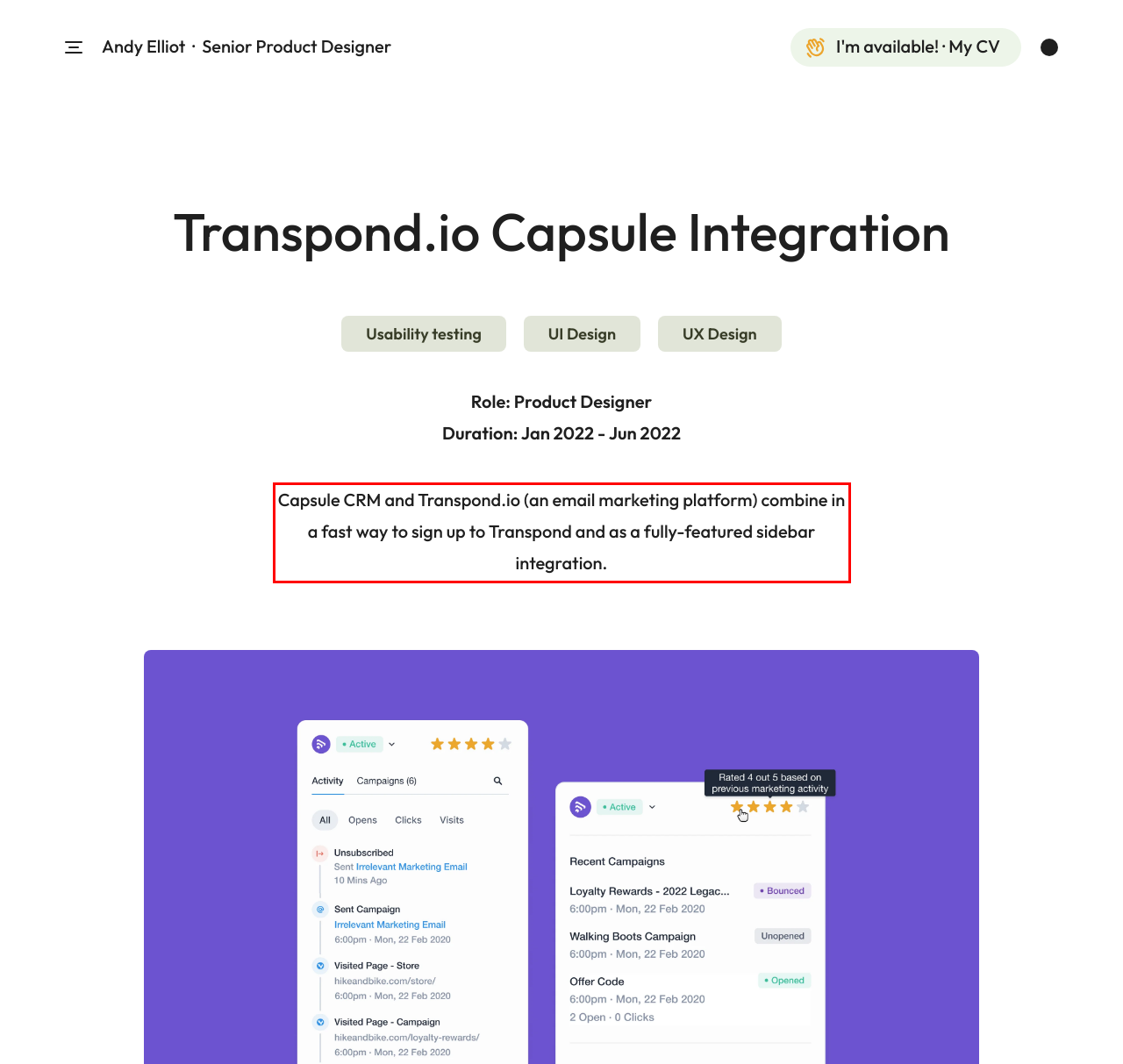Please examine the webpage screenshot and extract the text within the red bounding box using OCR.

Capsule CRM and Transpond.io (an email marketing platform) combine in a fast way to sign up to Transpond and as a fully-featured sidebar integration.